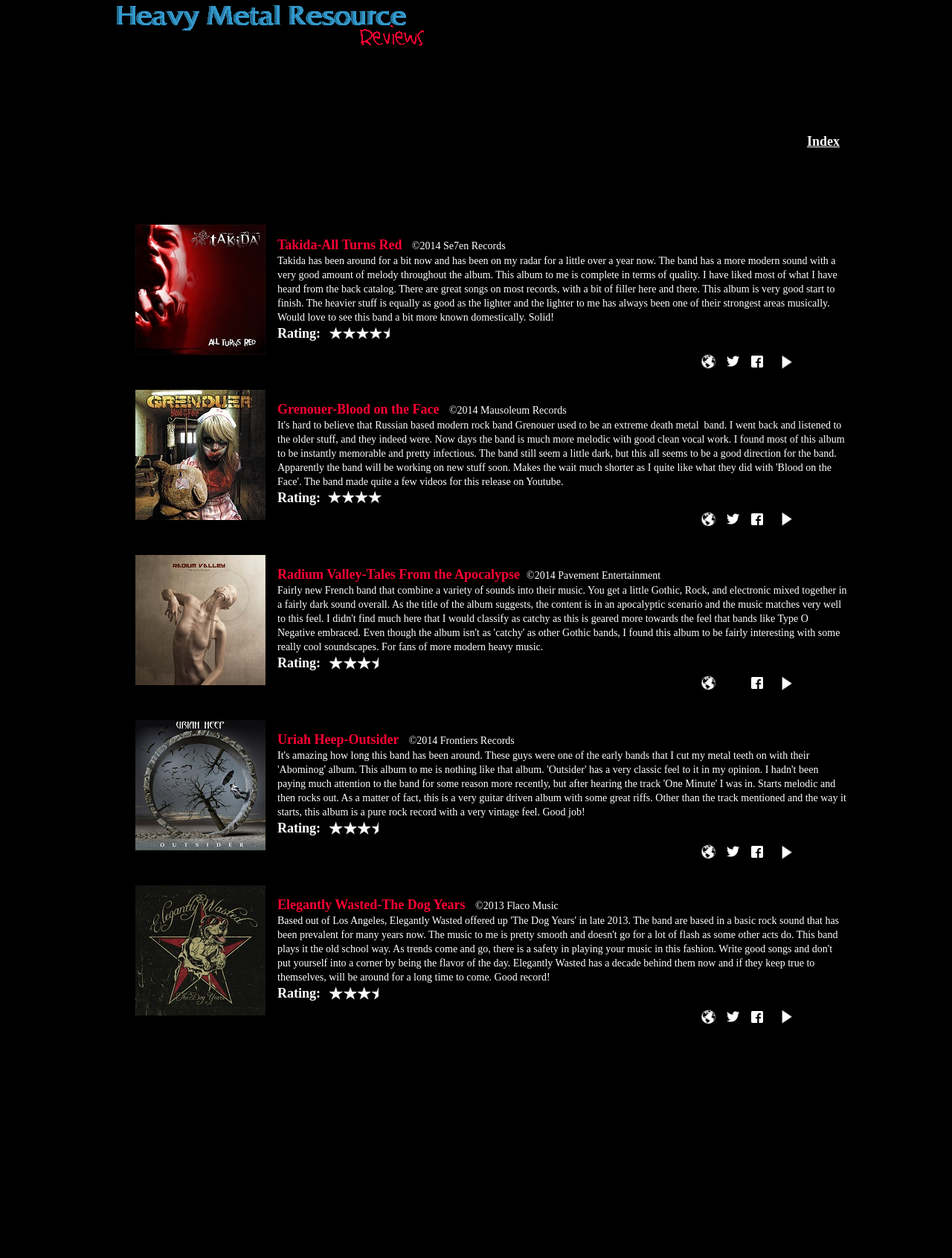Refer to the image and answer the question with as much detail as possible: What is the label of the album 'Takida-All Turns Red'?

I found the label of the album 'Takida-All Turns Red' by looking at the StaticText element that contains the copyright information, which is '©2014 Se7en Records'.